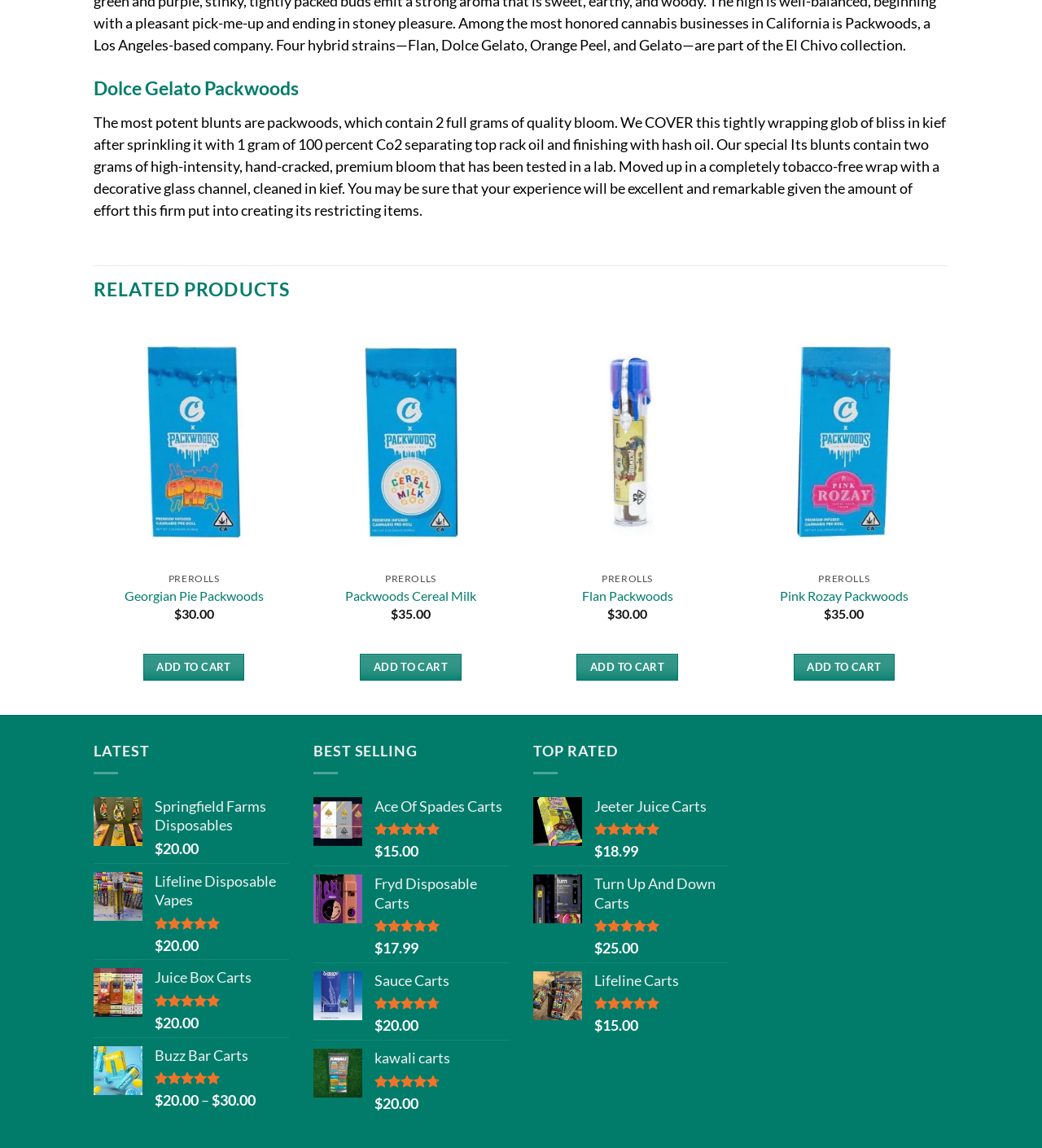Based on the element description, predict the bounding box coordinates (top-left x, top-left y, bottom-right x, bottom-right y) for the UI element in the screenshot: Add to cart

[0.345, 0.569, 0.443, 0.593]